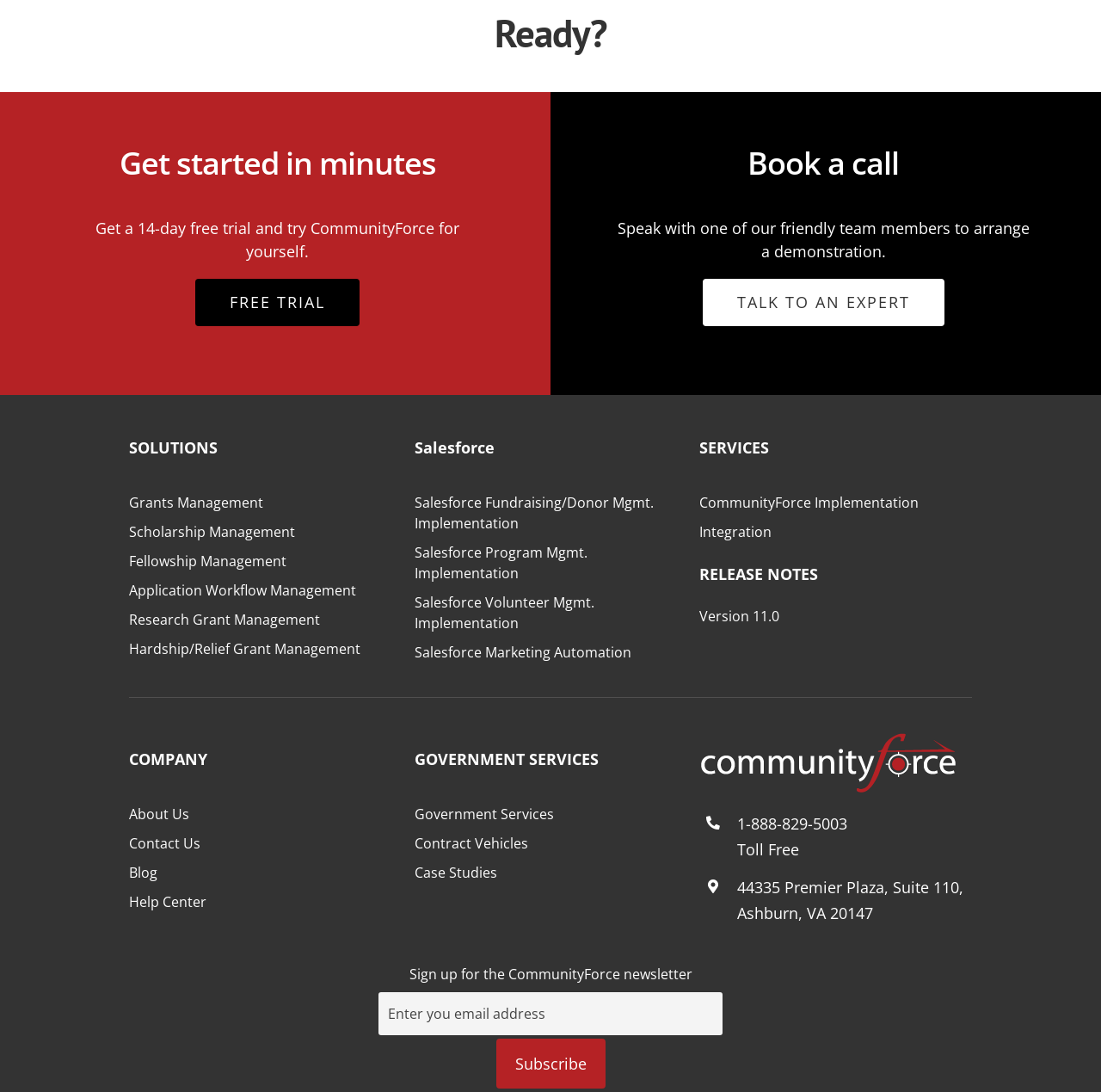Identify the bounding box coordinates for the UI element mentioned here: "Fellowship Management". Provide the coordinates as four float values between 0 and 1, i.e., [left, top, right, bottom].

[0.117, 0.504, 0.365, 0.523]